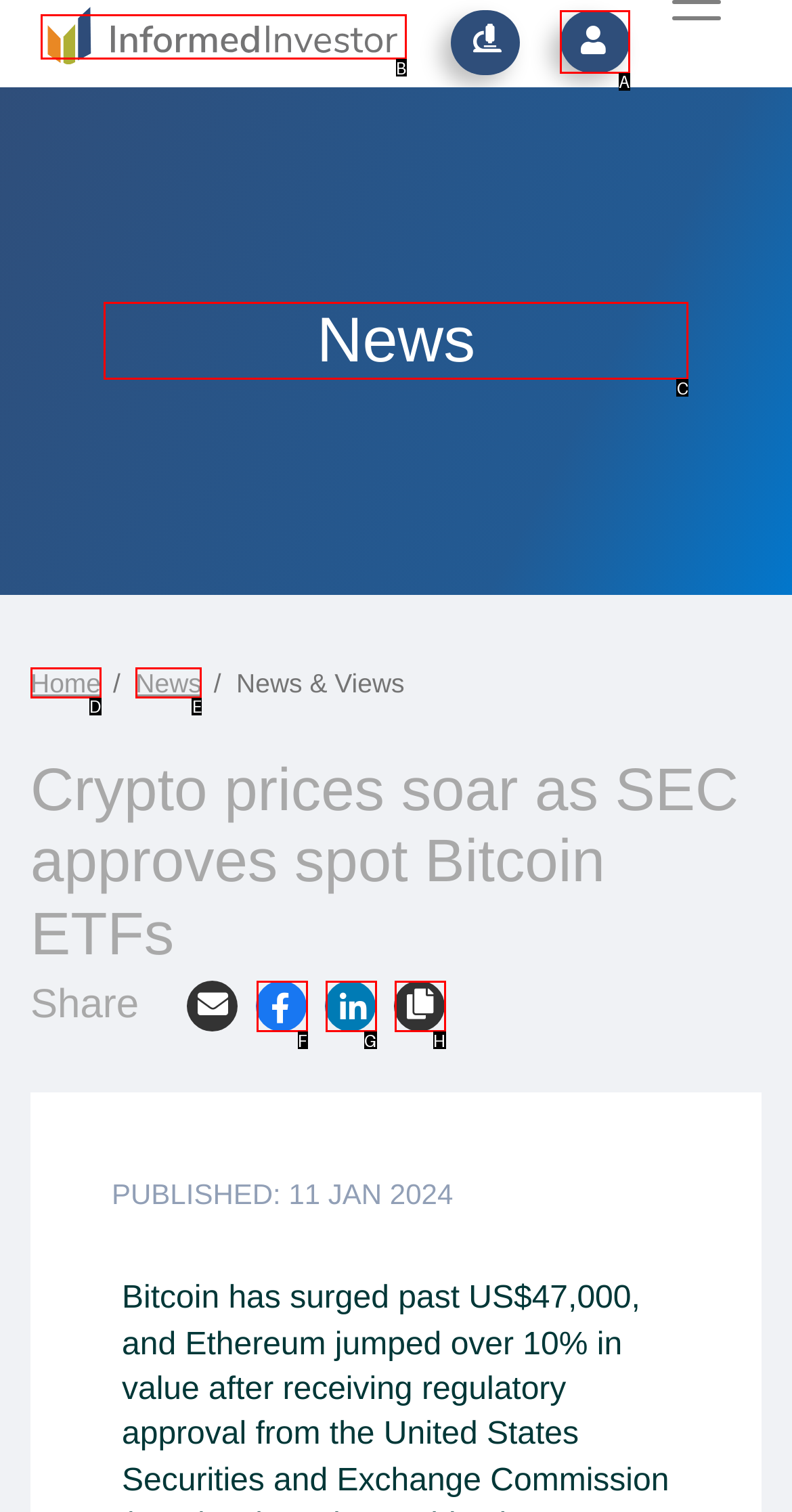Identify which HTML element to click to fulfill the following task: read news. Provide your response using the letter of the correct choice.

C